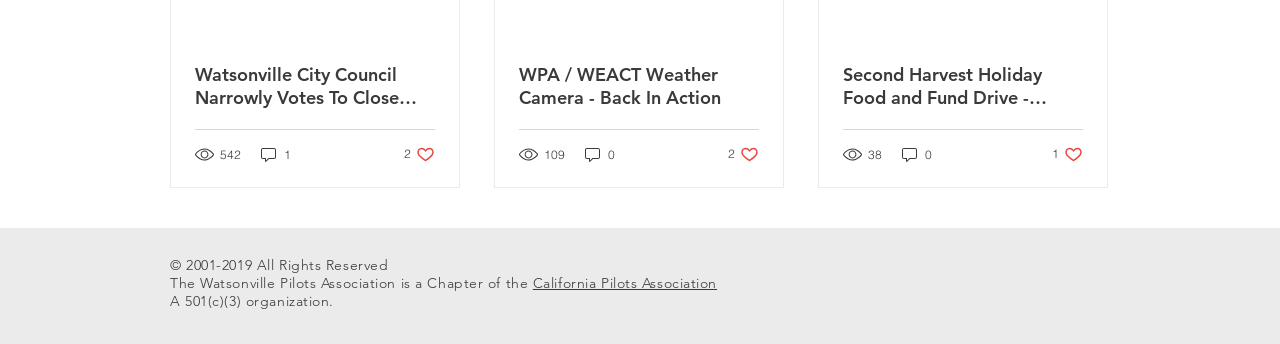What social media platform is linked?
Look at the image and provide a detailed response to the question.

The social media platform linked is Facebook, which is indicated by the link element 'Facebook' in the Social Bar list.